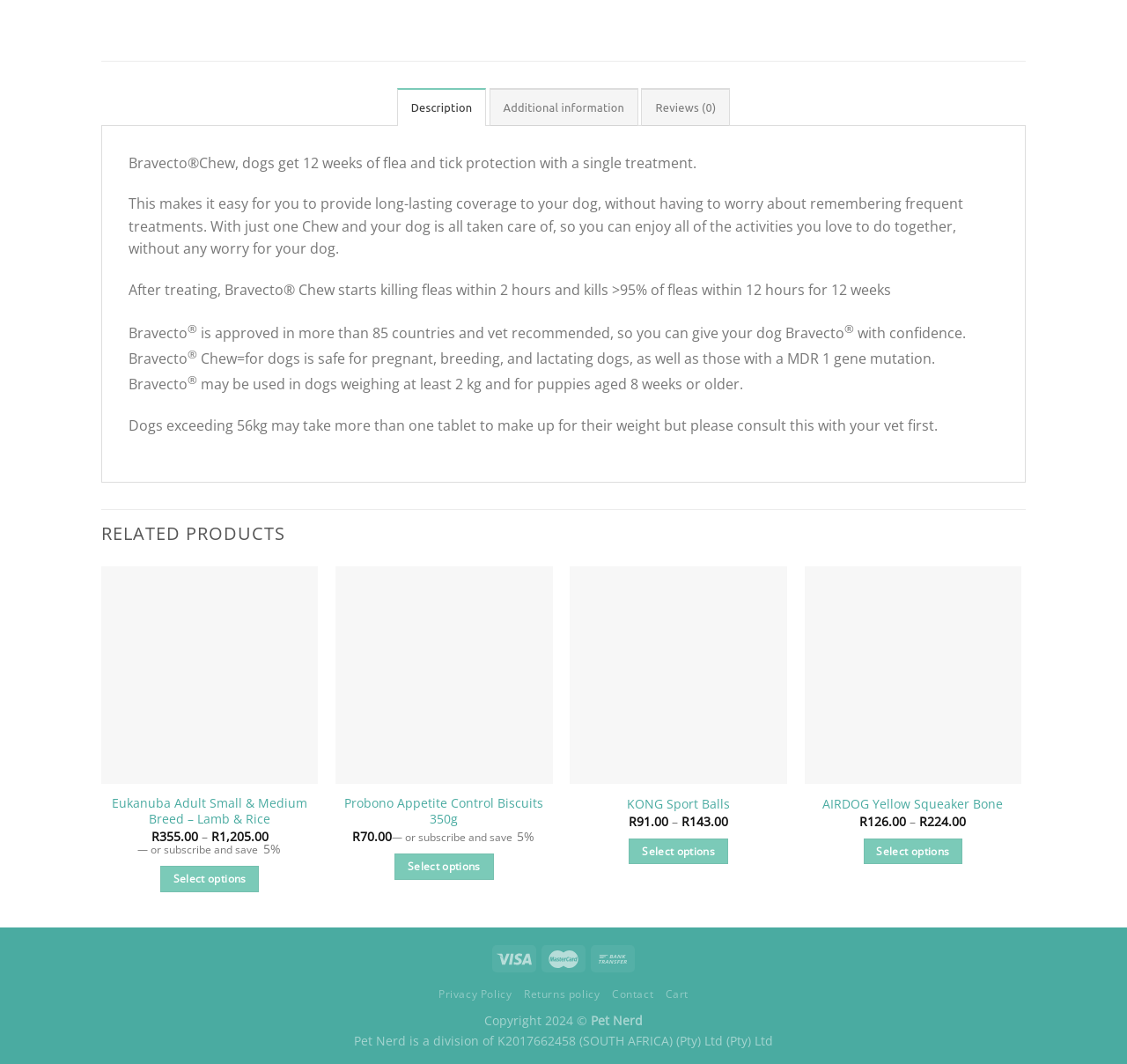What is the name of the company that owns Pet Nerd?
Refer to the screenshot and deliver a thorough answer to the question presented.

I found the company information at the bottom of the webpage, which states that Pet Nerd is a division of K2017662458 (SOUTH AFRICA) (Pty) Ltd (Pty) Ltd.